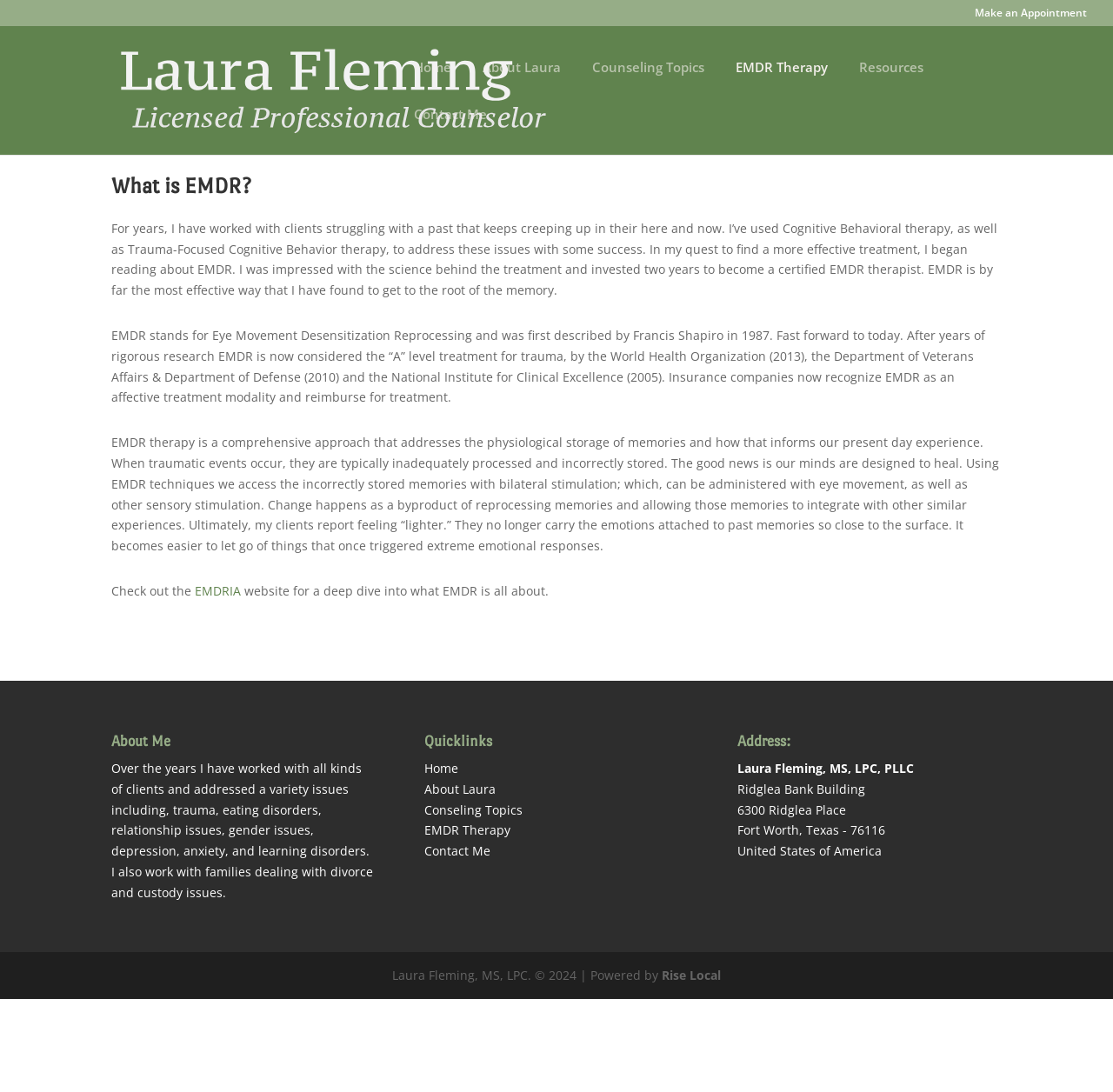With reference to the image, please provide a detailed answer to the following question: What is the name of the organization that recognizes EMDR as an effective treatment modality?

I found the answer in the article section of the webpage, where it is mentioned that EMDR is now considered the 'A' level treatment for trauma by the World Health Organization (2013), the Department of Veterans Affairs & Department of Defense (2010), and the National Institute for Clinical Excellence (2005).